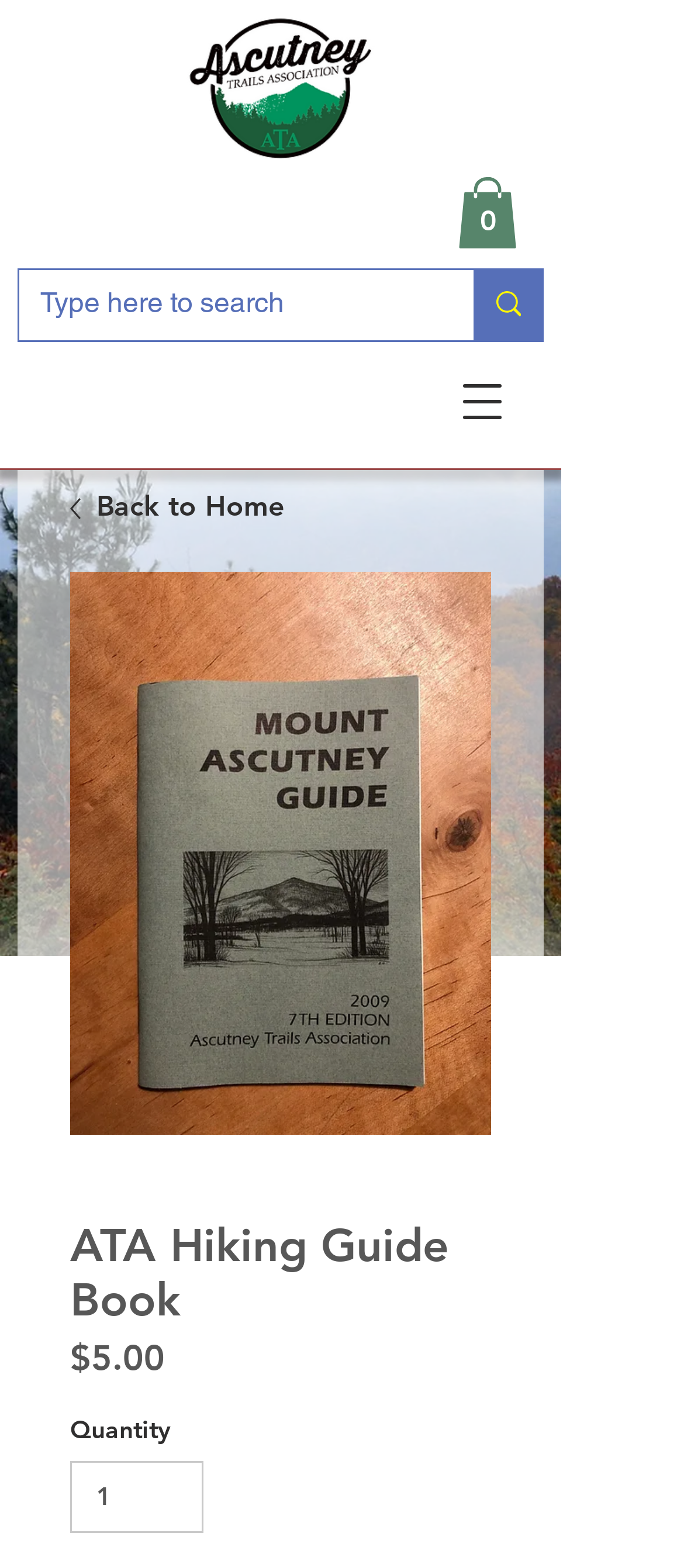Provide the bounding box coordinates of the UI element that matches the description: "parent_node: 0 aria-label="Open navigation menu"".

[0.641, 0.228, 0.769, 0.284]